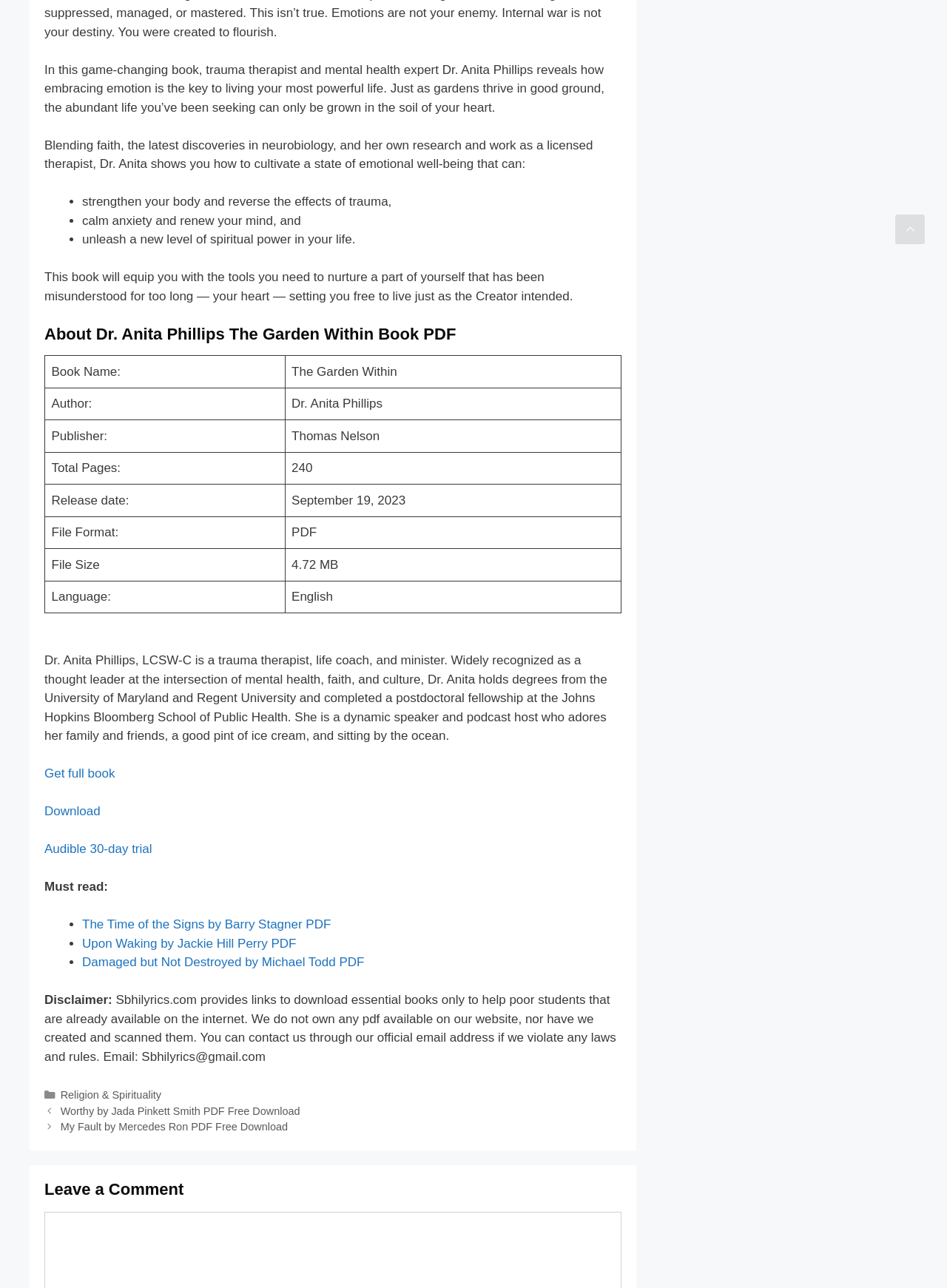What is the profession of Dr. Anita Phillips?
Answer the question with just one word or phrase using the image.

Trauma therapist, life coach, and minister